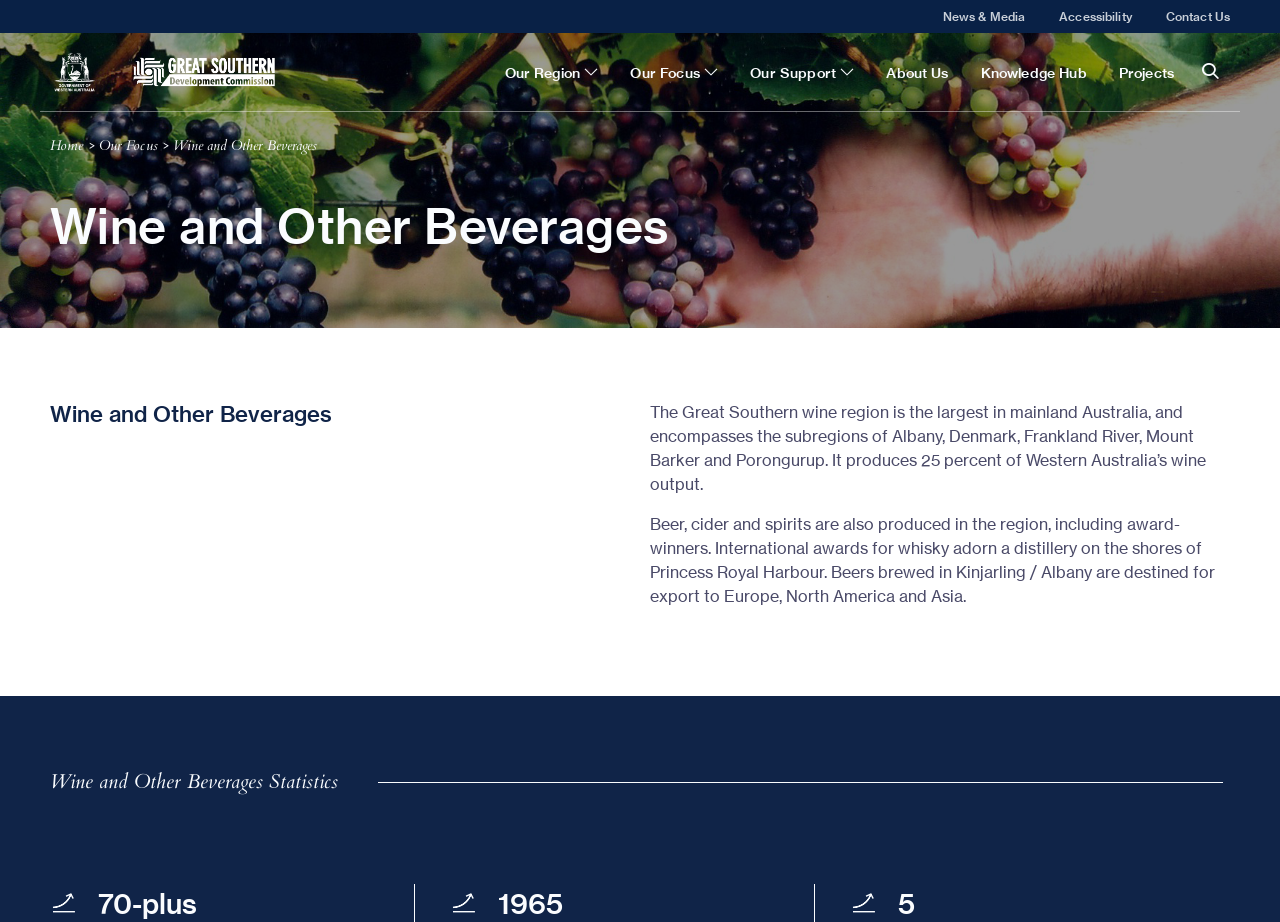Give the bounding box coordinates for this UI element: "News & Media". The coordinates should be four float numbers between 0 and 1, arranged as [left, top, right, bottom].

[0.725, 0.0, 0.813, 0.036]